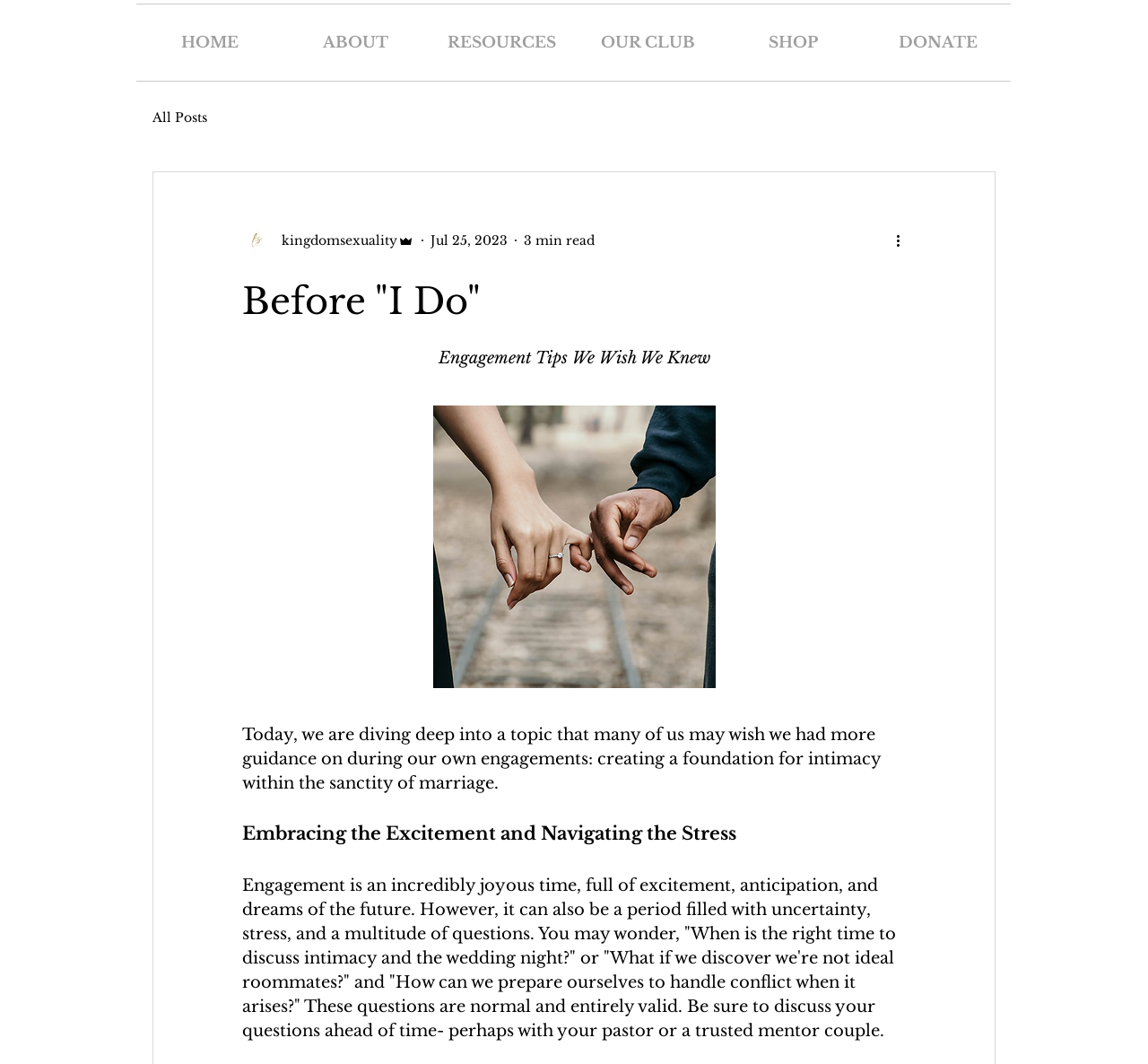What is the author's role?
Answer the question with as much detail as you can, using the image as a reference.

I found the author's information in the blog section, where it says 'Writer's picture kingdomsexuality Admin'. The 'Admin' part indicates the author's role, which is an administrator.